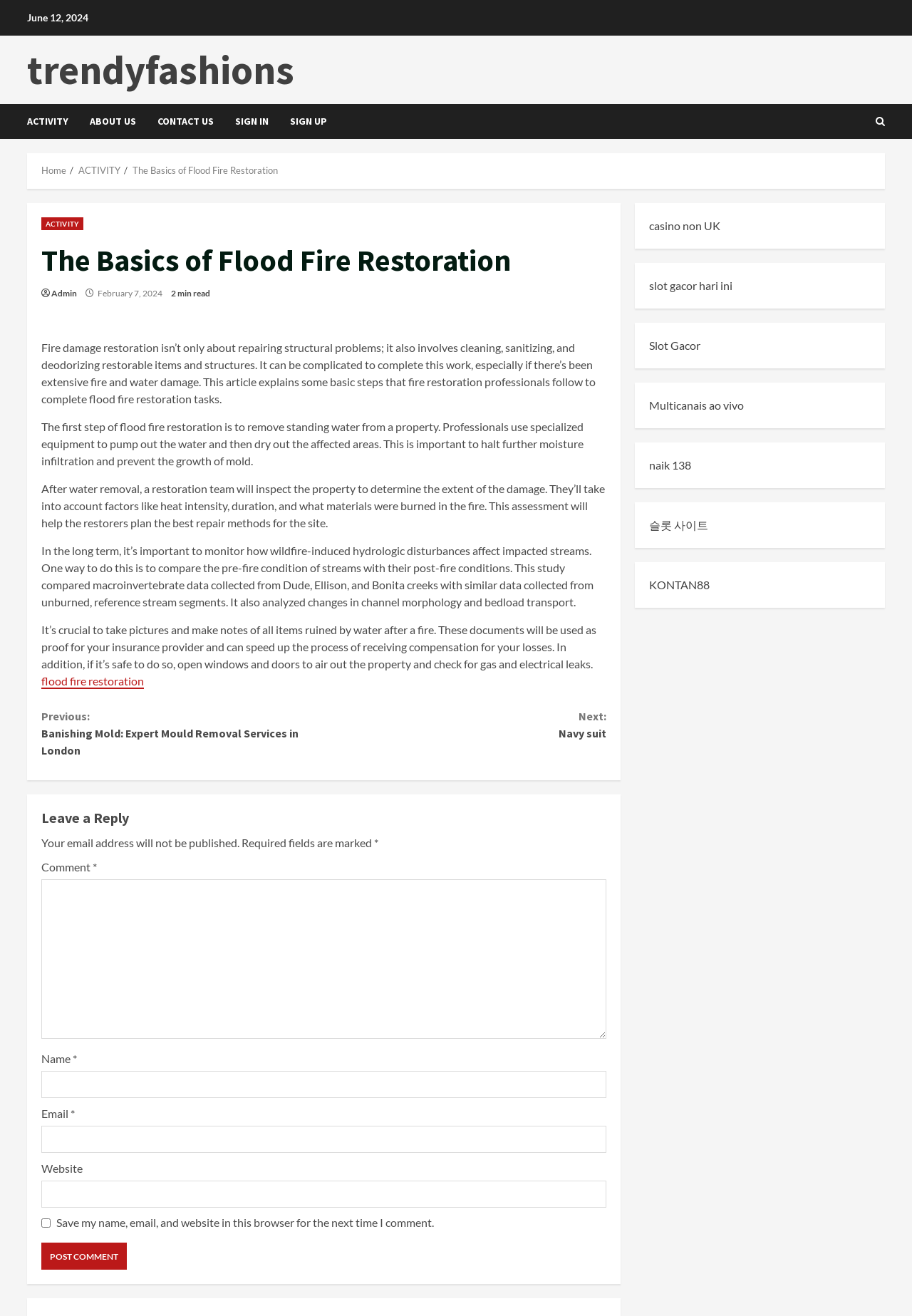Locate the bounding box coordinates of the clickable region necessary to complete the following instruction: "Enter a comment in the text box". Provide the coordinates in the format of four float numbers between 0 and 1, i.e., [left, top, right, bottom].

[0.045, 0.668, 0.665, 0.789]